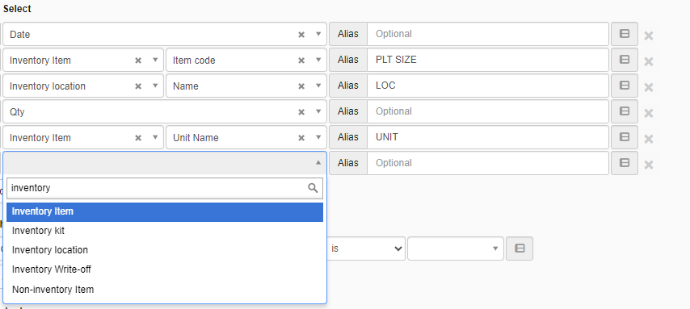Give a complete and detailed account of the image.

The image depicts a user interface section designed for selecting various inventory-related fields when generating a report. The layout includes multiple dropdown menus, each labeled to guide the user in filling out the necessary inventory parameters. 

Key fields visible in the interface include:

- **Date**: A selection for the relevant date associated with inventory items.
- **Inventory Item**: Options to choose from different types of inventory items, with a specific mention of "Item code" and "Unit Name."
- **Inventory Location**: A field likely intended for users to specify where the inventory is stored, labeled as "Name."
- **Quantity (Qty)**: An input option for users to specify the amount of inventory.
  
There is also a field indicating "Alias" settings, suggesting customization options for each parameter, such as "PLT SIZE" and "LOC," providing flexibility for users to personalize field labels as needed. The arrangement indicates a clean, functional design aimed at simplifying the inventory management process.